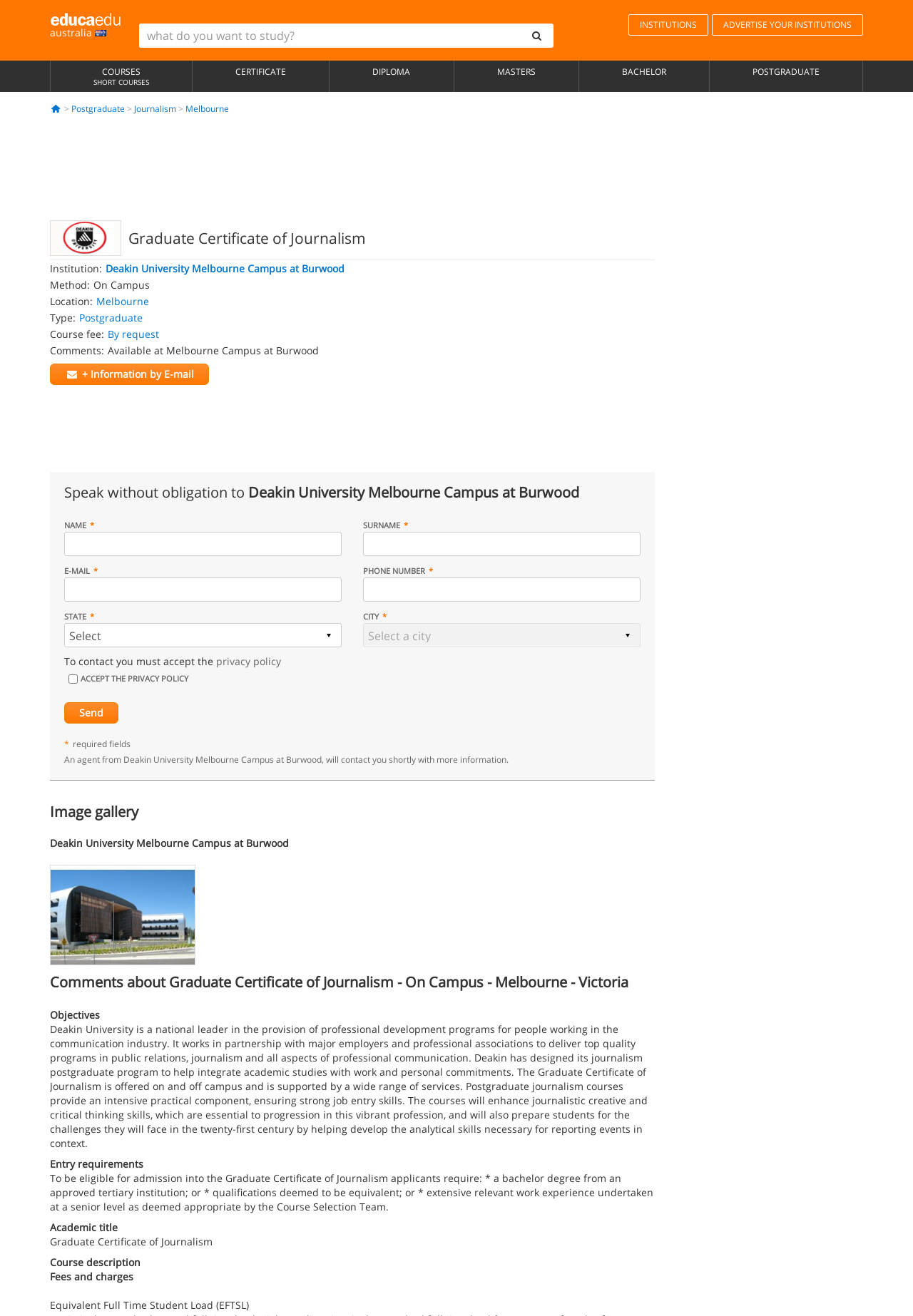Can you provide the bounding box coordinates for the element that should be clicked to implement the instruction: "Search for a course"?

[0.152, 0.018, 0.571, 0.036]